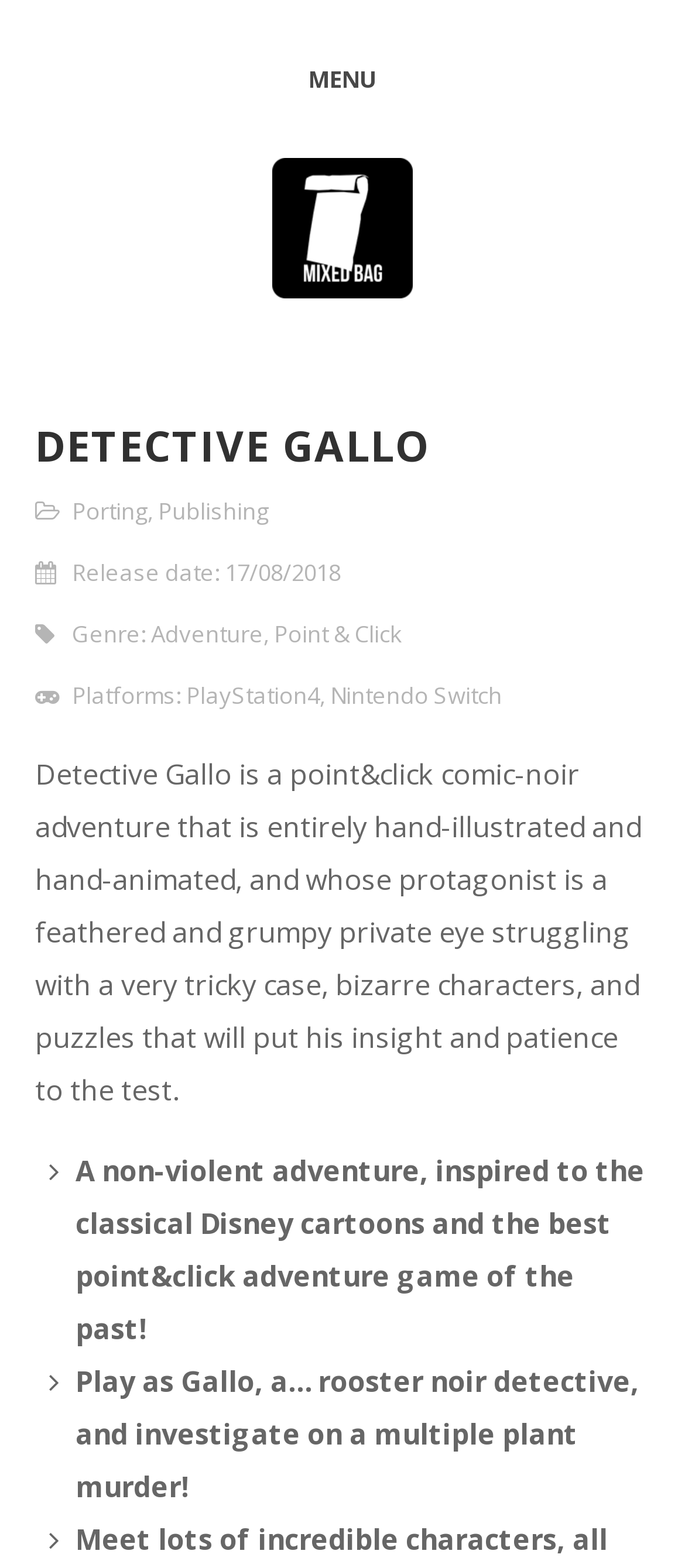Use a single word or phrase to answer the following:
What is the main theme of Detective Gallo?

comic-noir adventure